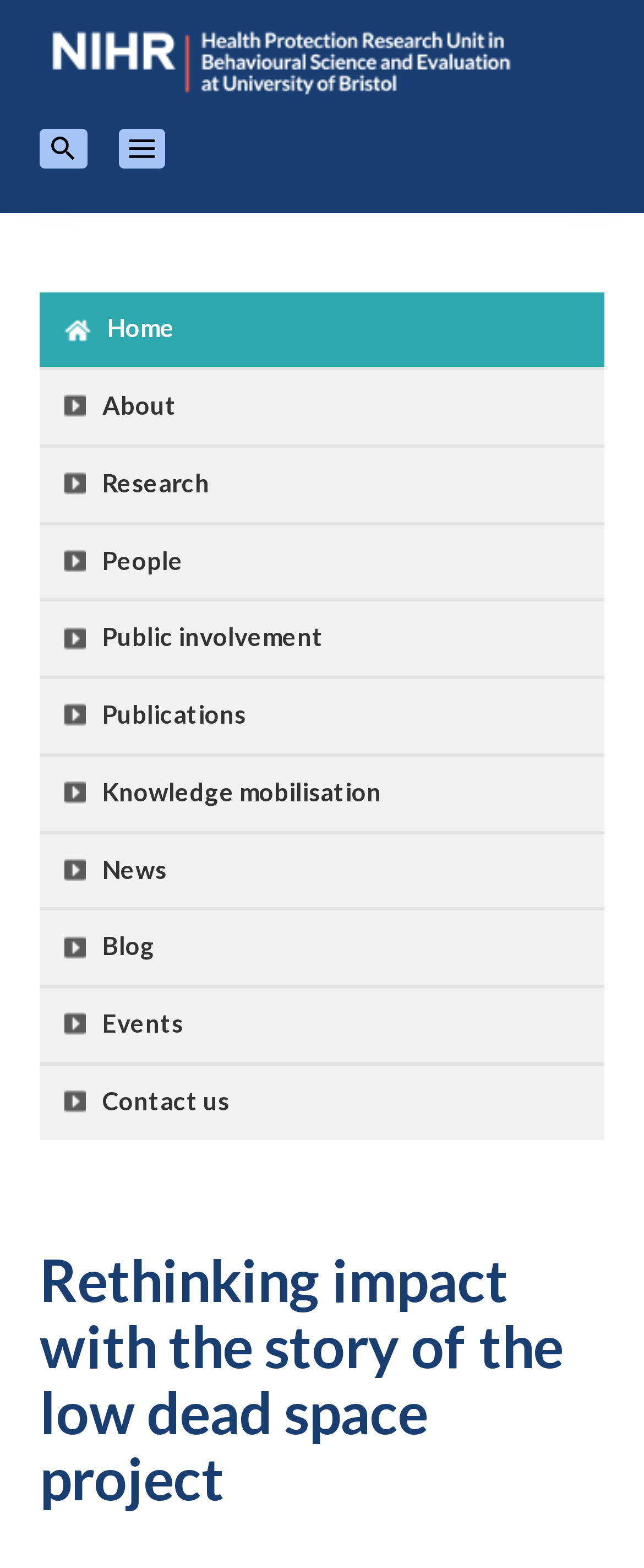Find and provide the bounding box coordinates for the UI element described with: "Menu Toggle extended navigation".

[0.183, 0.082, 0.256, 0.107]